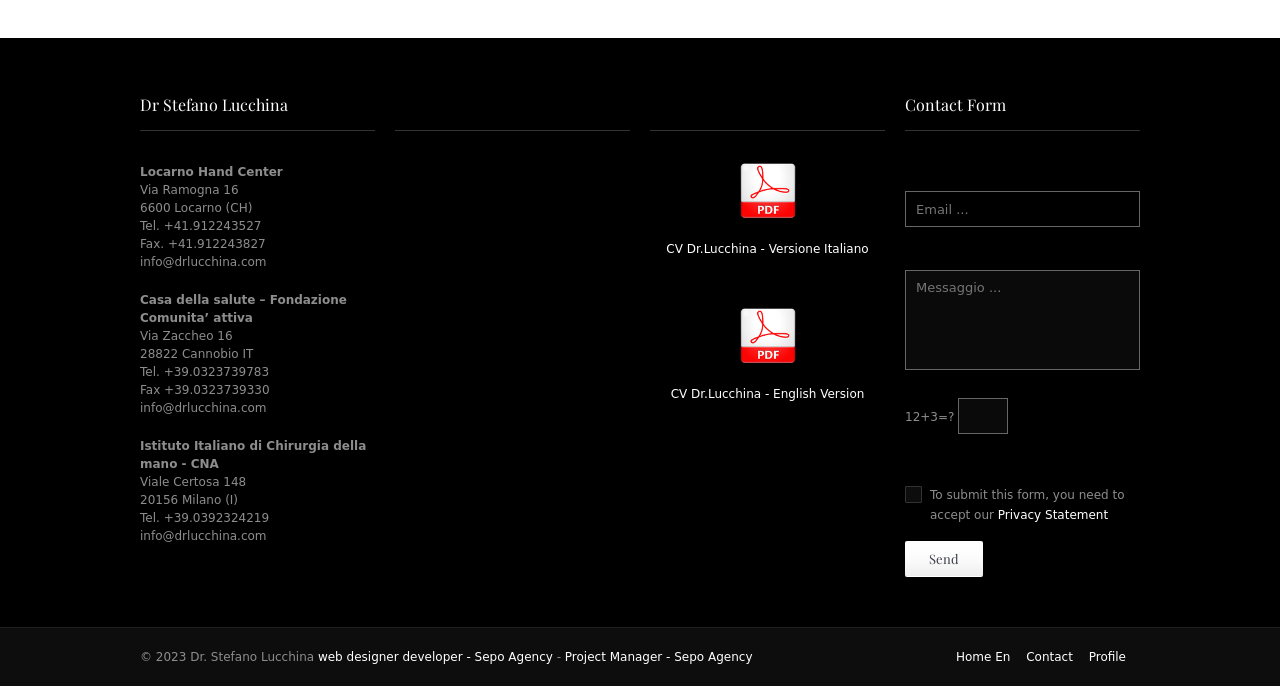Using the information in the image, give a comprehensive answer to the question: 
What is the purpose of the form?

The form is labeled as 'Modulo di contatto' and has fields for email, message, and a captcha. It appears to be a contact form for visitors to send messages to Dr. Lucchina.